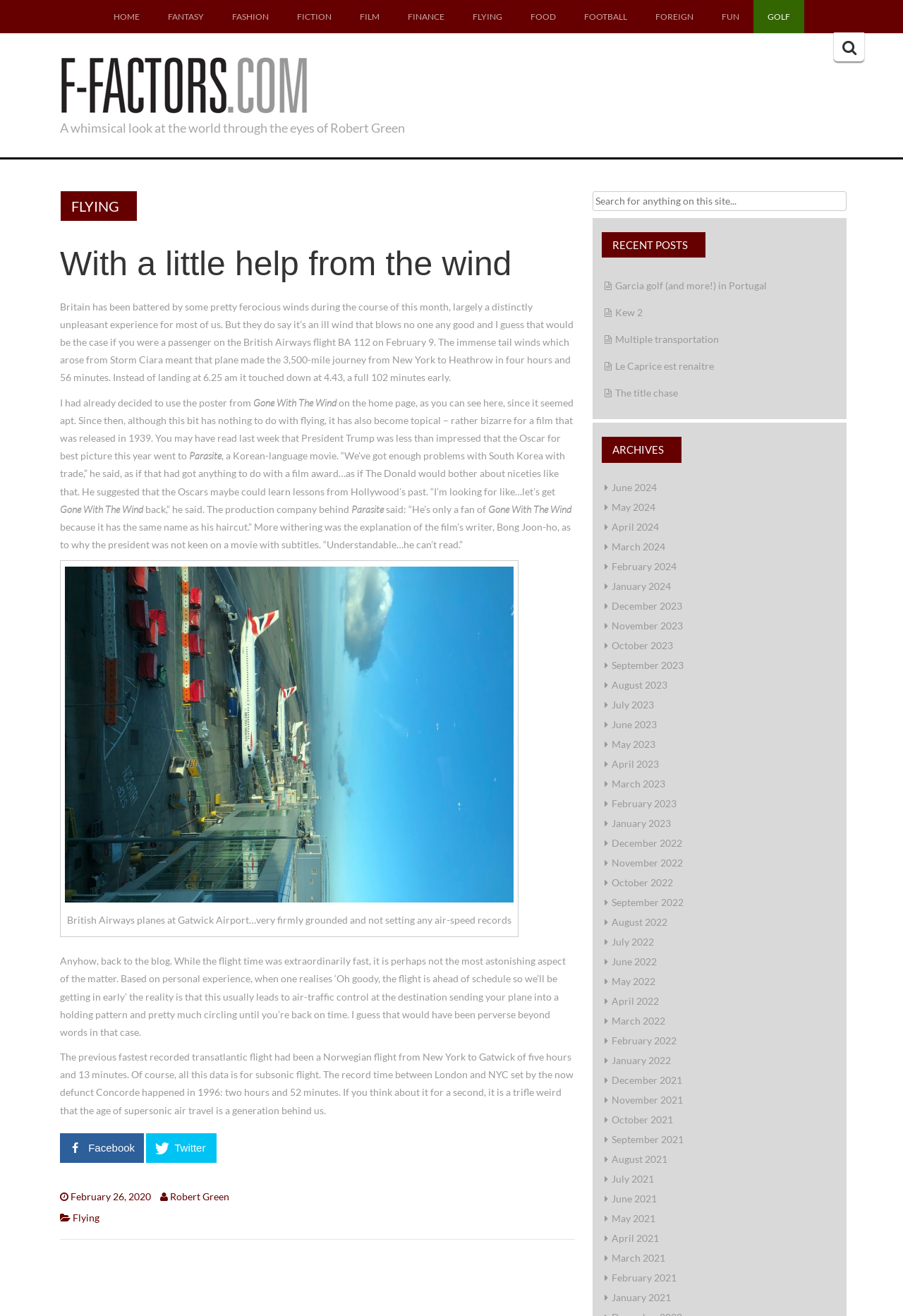Please identify the bounding box coordinates of the element I need to click to follow this instruction: "View the 'Products' page".

None